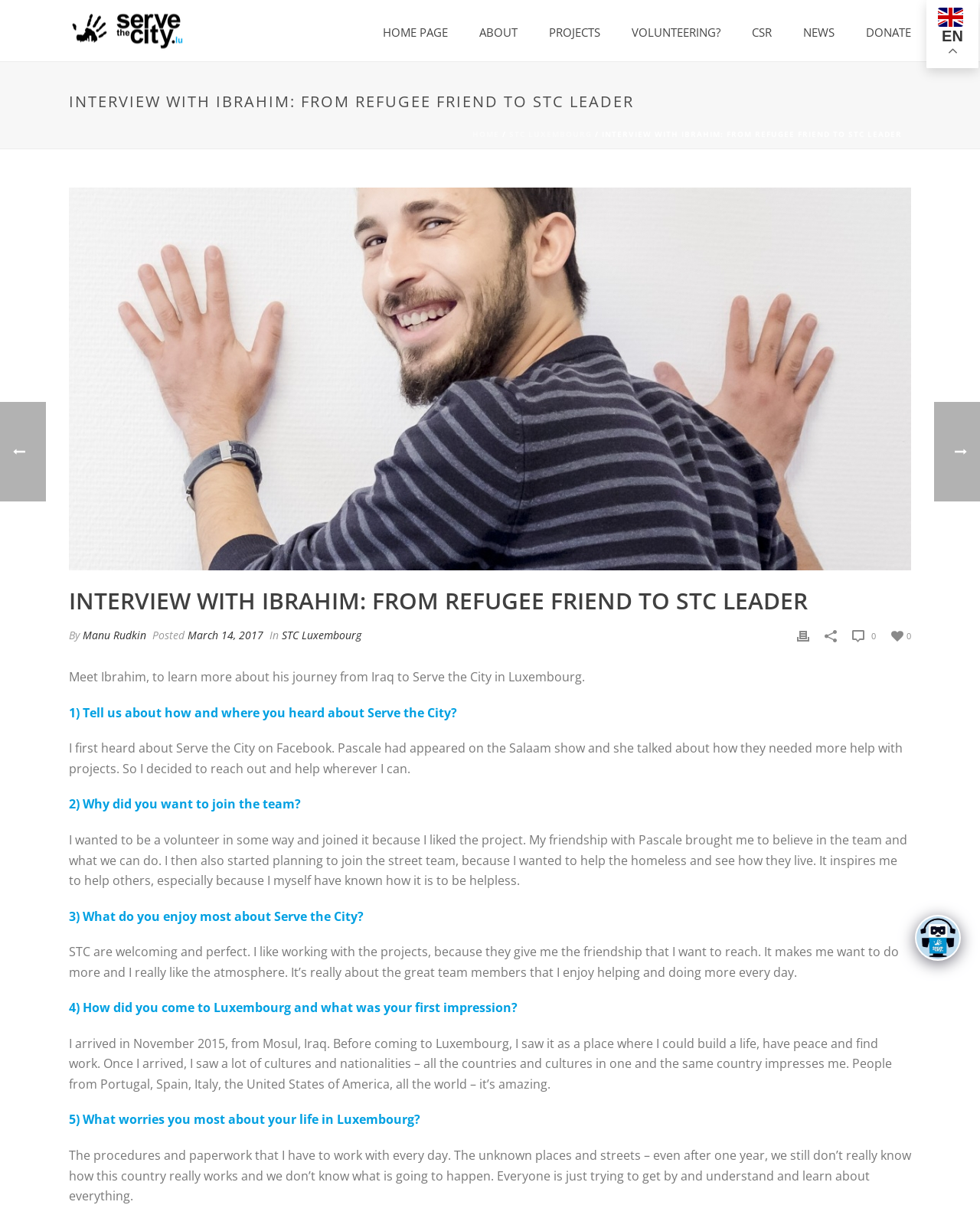Answer the following inquiry with a single word or phrase:
How did Ibrahim hear about Serve the City?

On Facebook